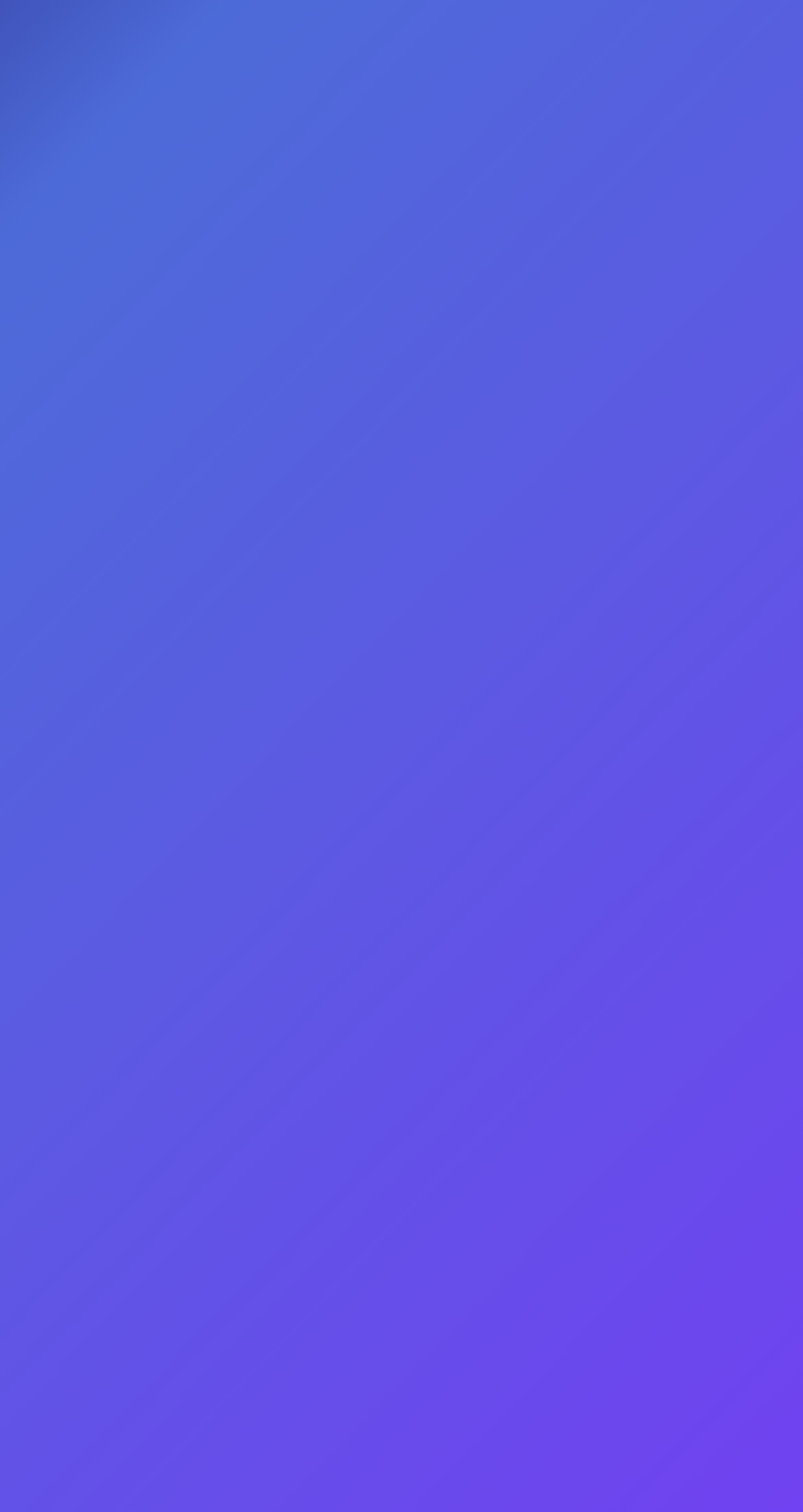Provide the bounding box coordinates of the HTML element described by the text: "What is Initial Coin Offering". The coordinates should be in the format [left, top, right, bottom] with values between 0 and 1.

[0.051, 0.485, 0.949, 0.53]